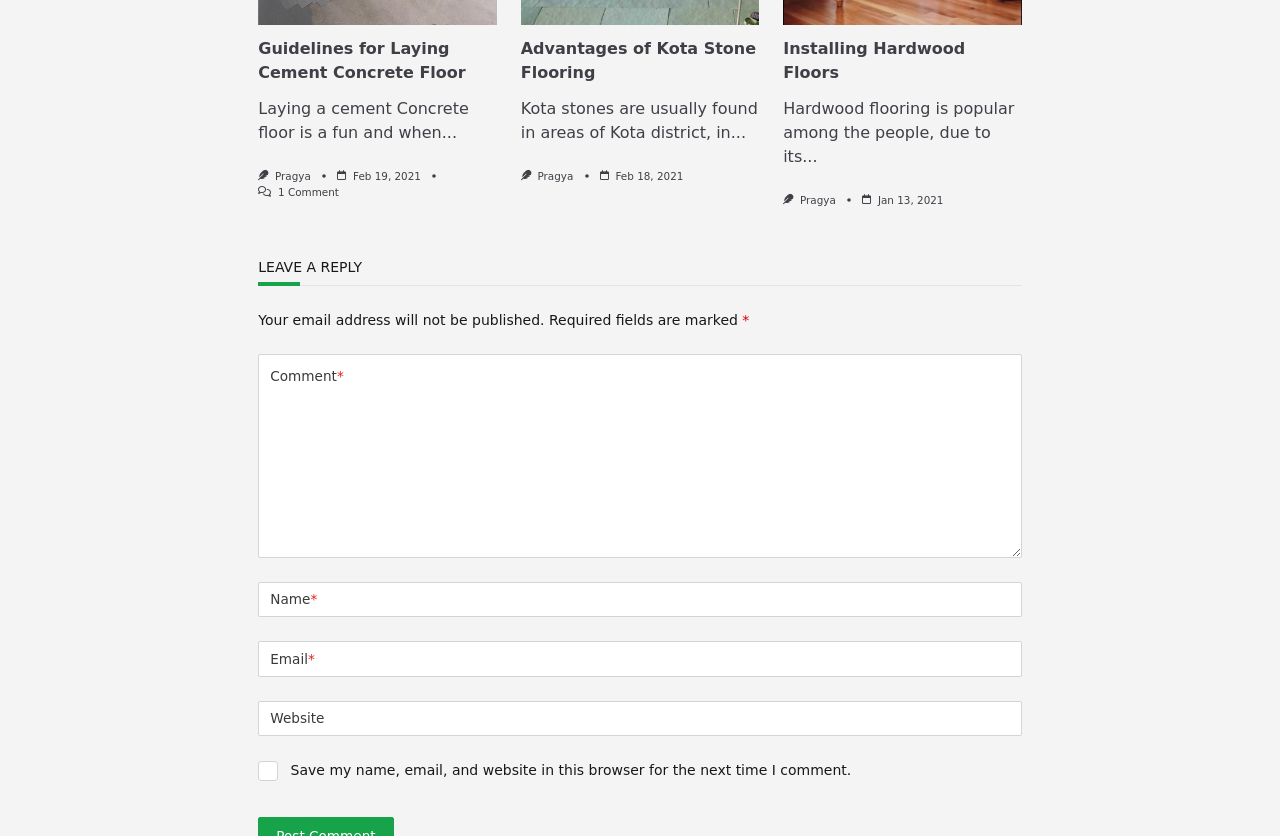Please determine the bounding box coordinates of the clickable area required to carry out the following instruction: "Click on the link to read Guidelines for Laying Cement Concrete Floor". The coordinates must be four float numbers between 0 and 1, represented as [left, top, right, bottom].

[0.202, 0.046, 0.364, 0.098]